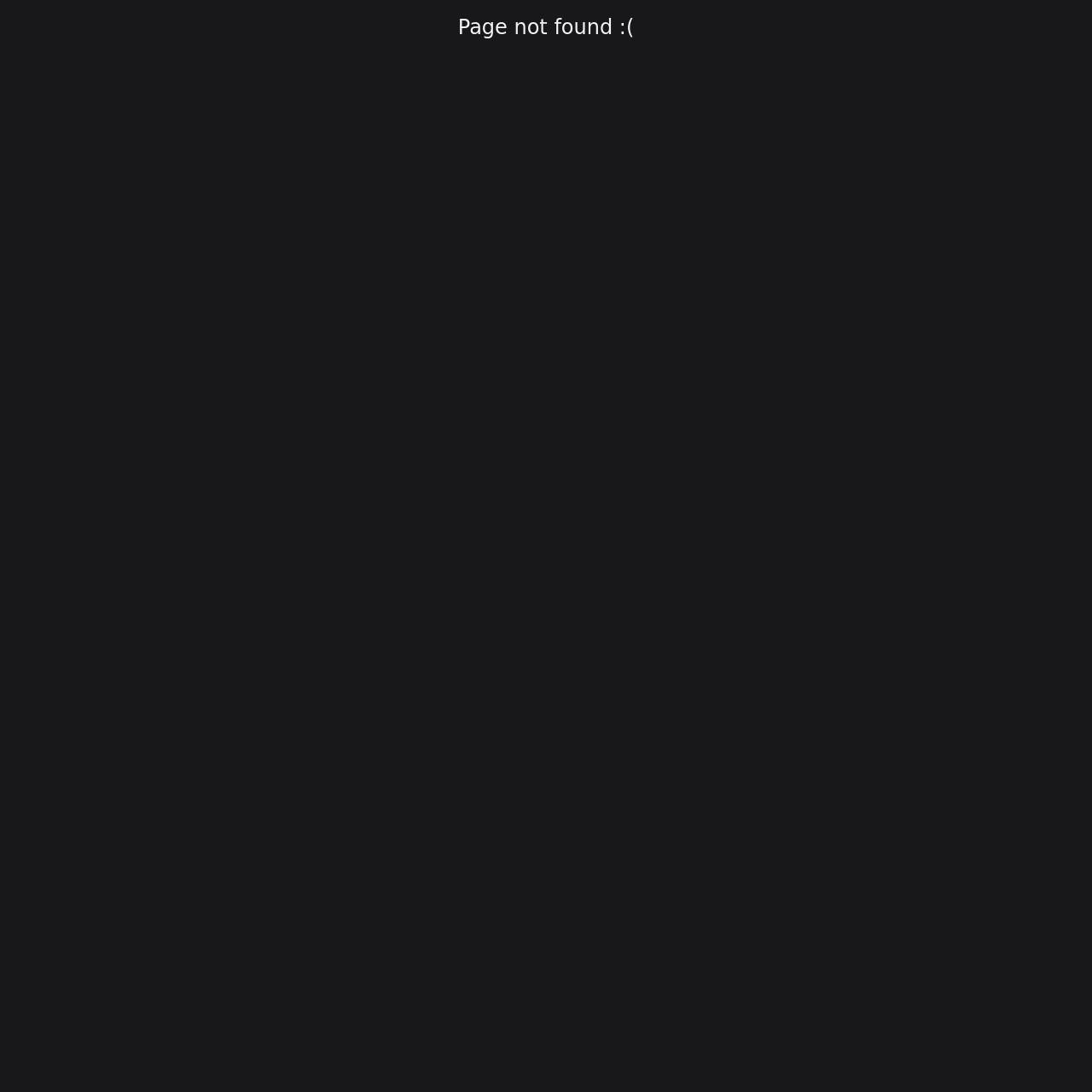Identify the text that serves as the heading for the webpage and generate it.

Page not found :(